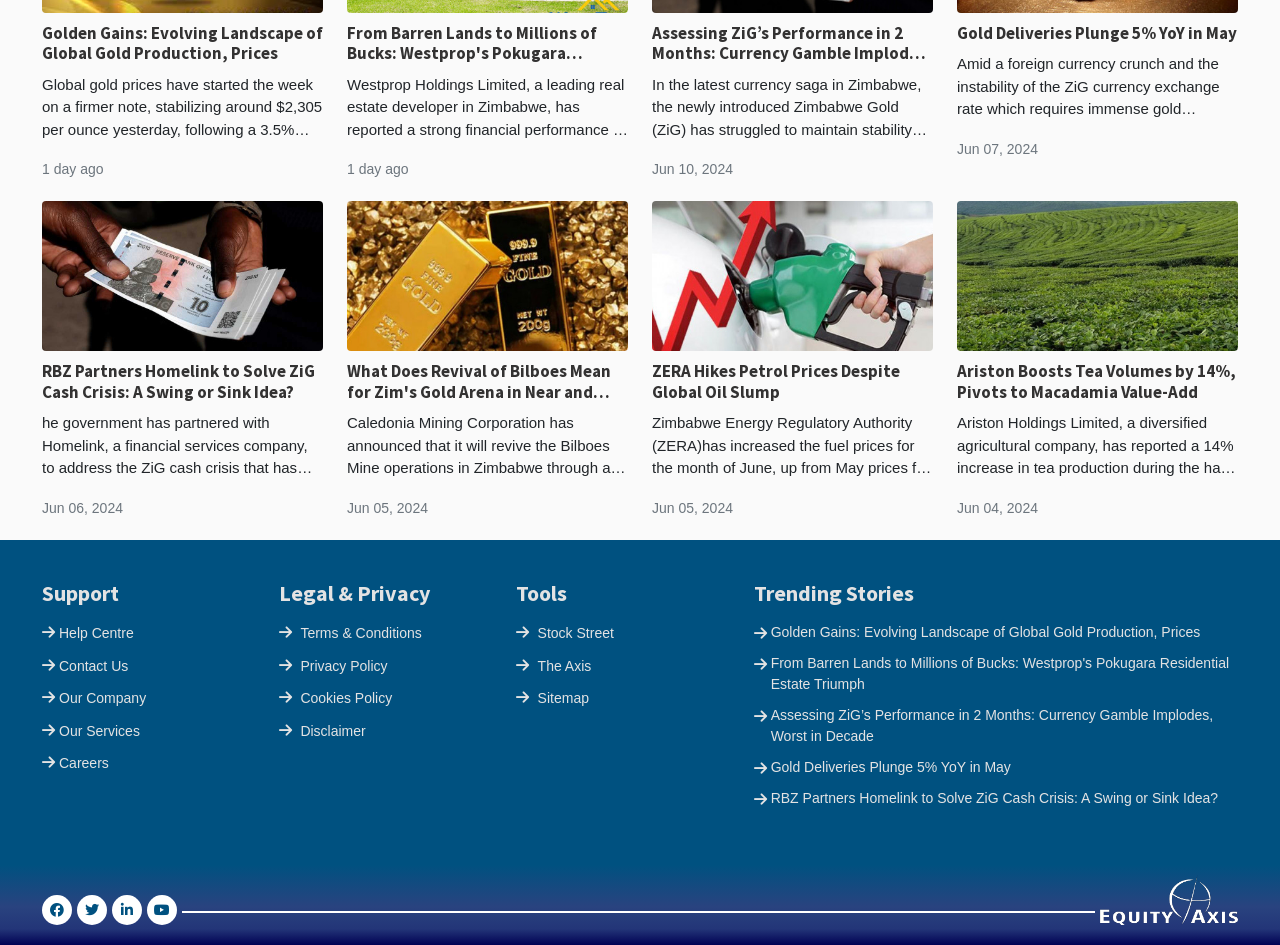Find the bounding box coordinates of the clickable element required to execute the following instruction: "Get help from the Help Centre". Provide the coordinates as four float numbers between 0 and 1, i.e., [left, top, right, bottom].

[0.046, 0.661, 0.104, 0.678]